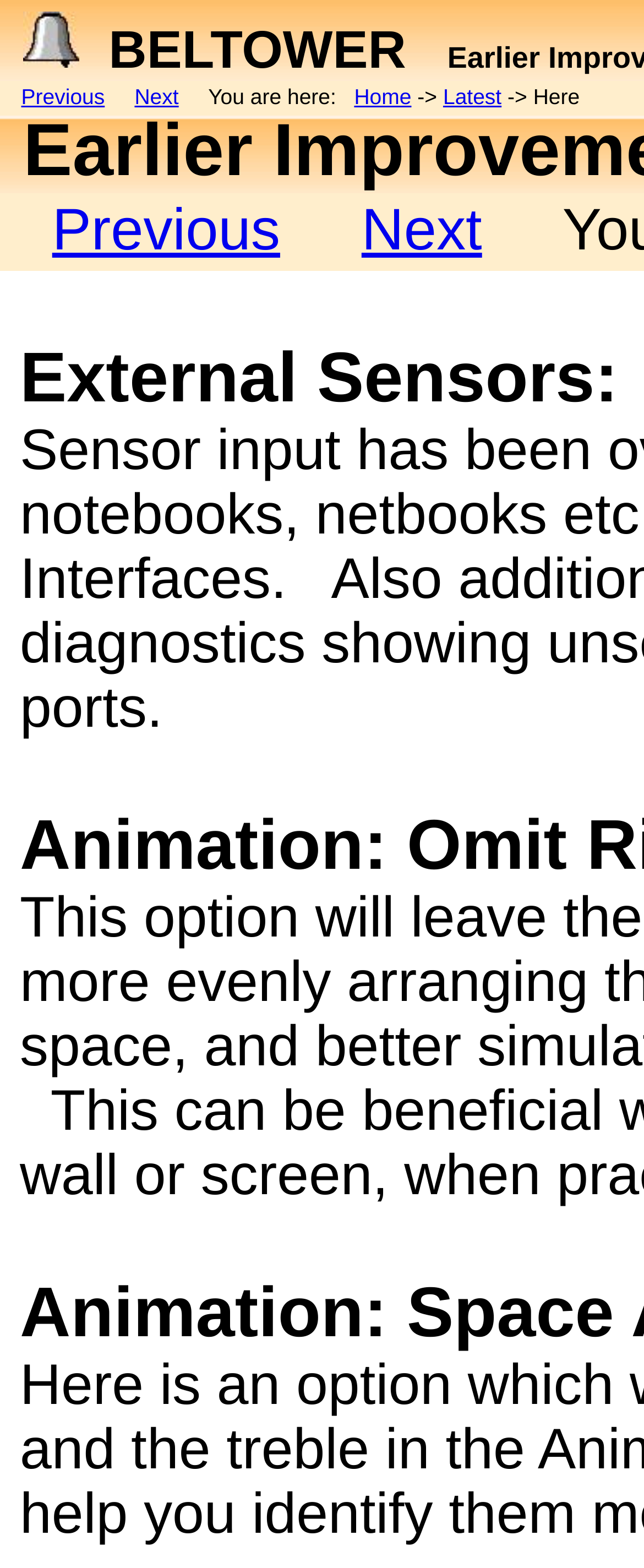Determine the title of the webpage and give its text content.

     Earlier Improvements since v11.00